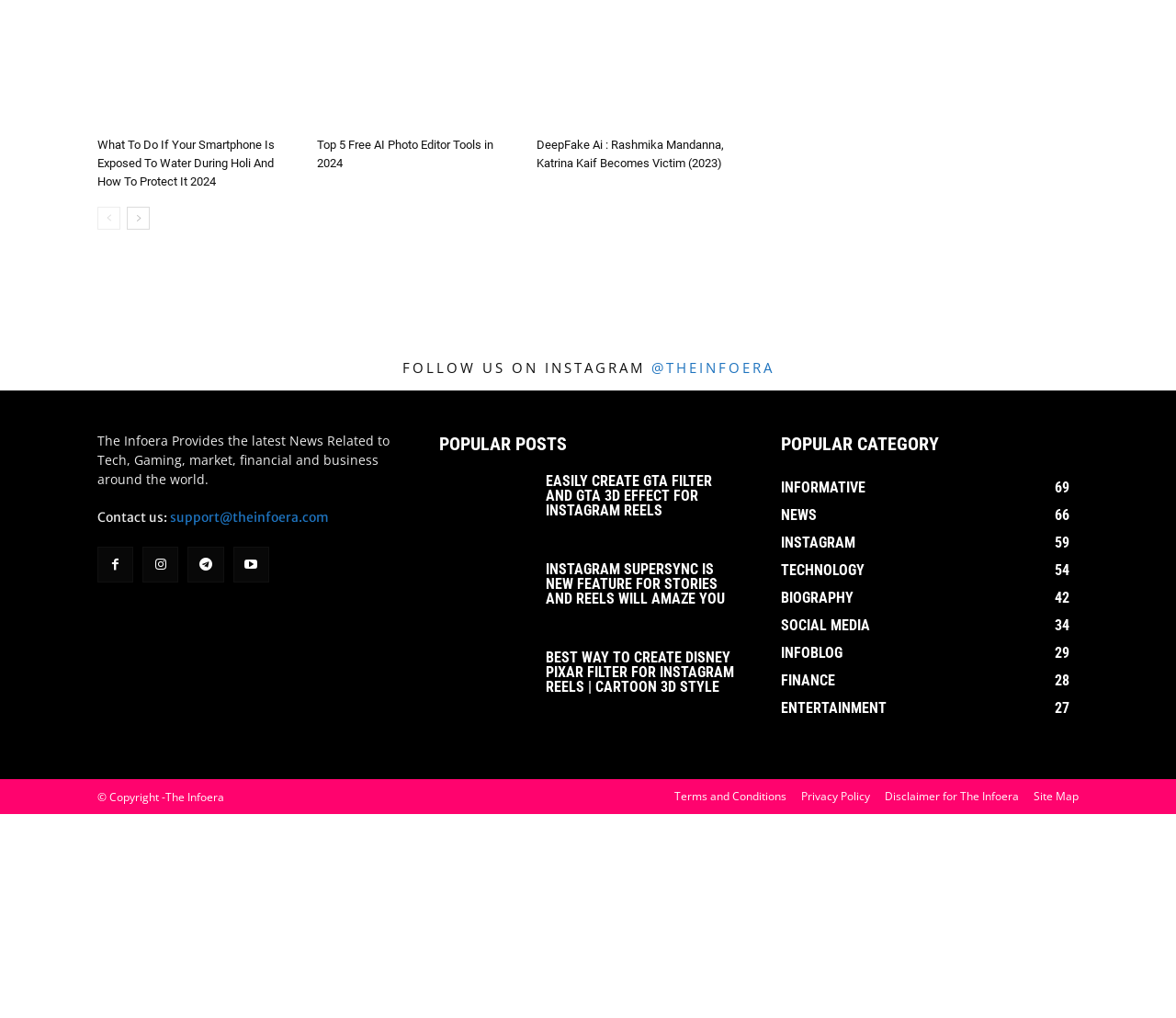How many popular posts are listed?
Can you offer a detailed and complete answer to this question?

I counted the number of links under the heading 'POPULAR POSTS' and found three links, which suggests that there are three popular posts listed.